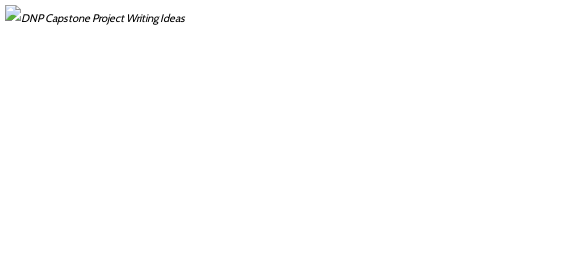What is the purpose of a DNP capstone project?
Provide a detailed answer to the question using information from the image.

According to the caption, a DNP capstone project represents the culmination of a student's learning and is essential for demonstrating readiness for leadership roles in healthcare, indicating its purpose is to showcase a student's preparedness for leadership positions.